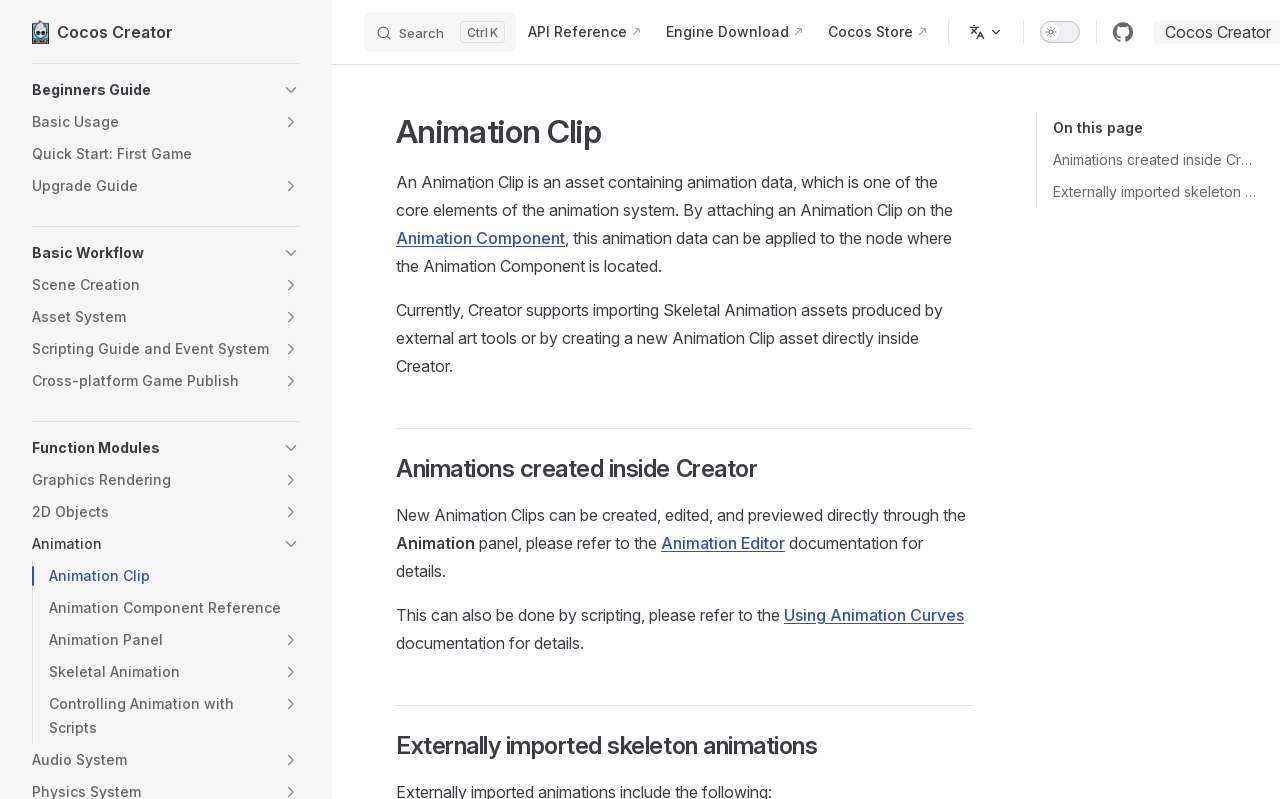What is the name of the game engine?
Please provide a single word or phrase based on the screenshot.

Cocos Creator